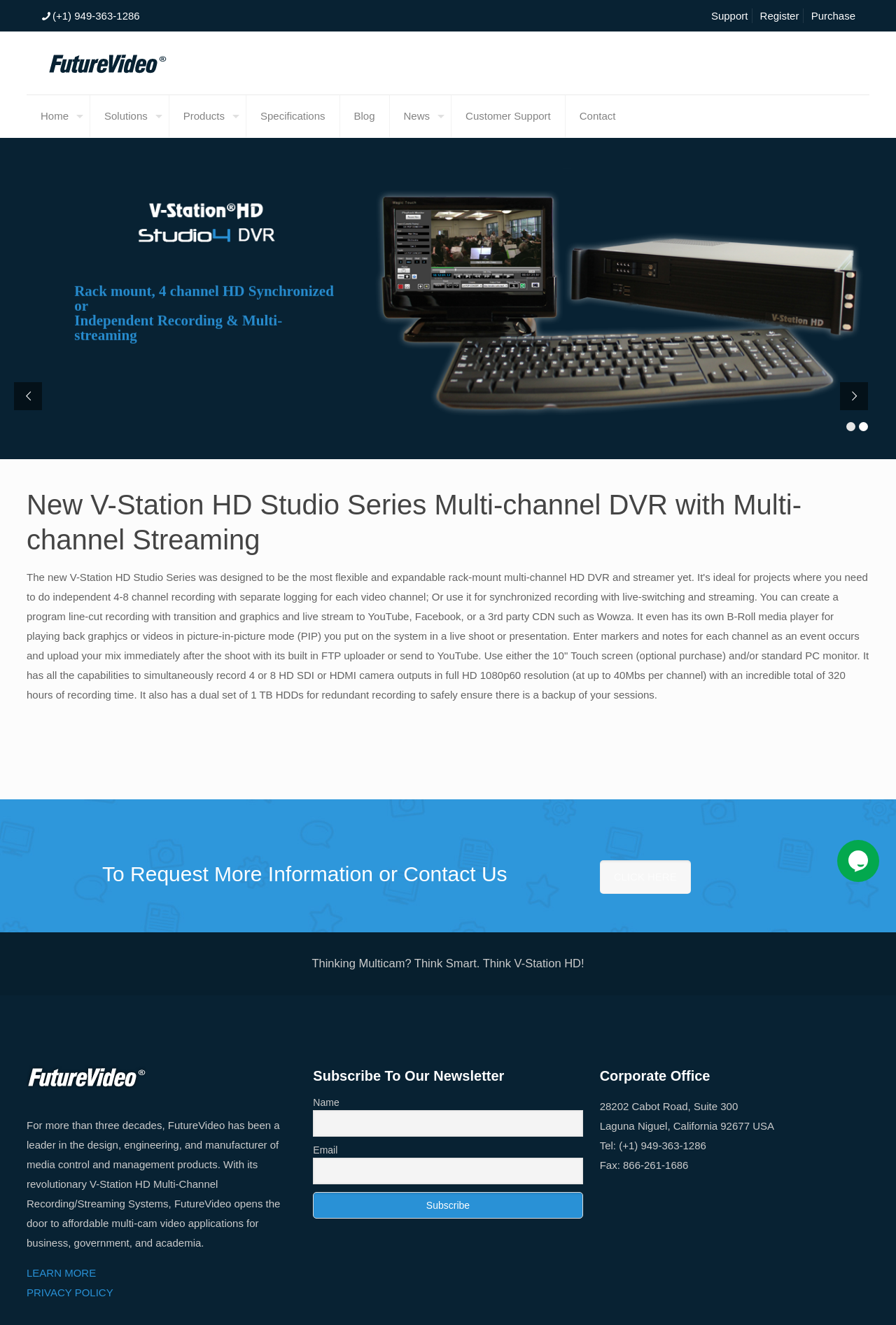Using the element description provided, determine the bounding box coordinates in the format (top-left x, top-left y, bottom-right x, bottom-right y). Ensure that all values are floating point numbers between 0 and 1. Element description: Products

[0.189, 0.072, 0.275, 0.104]